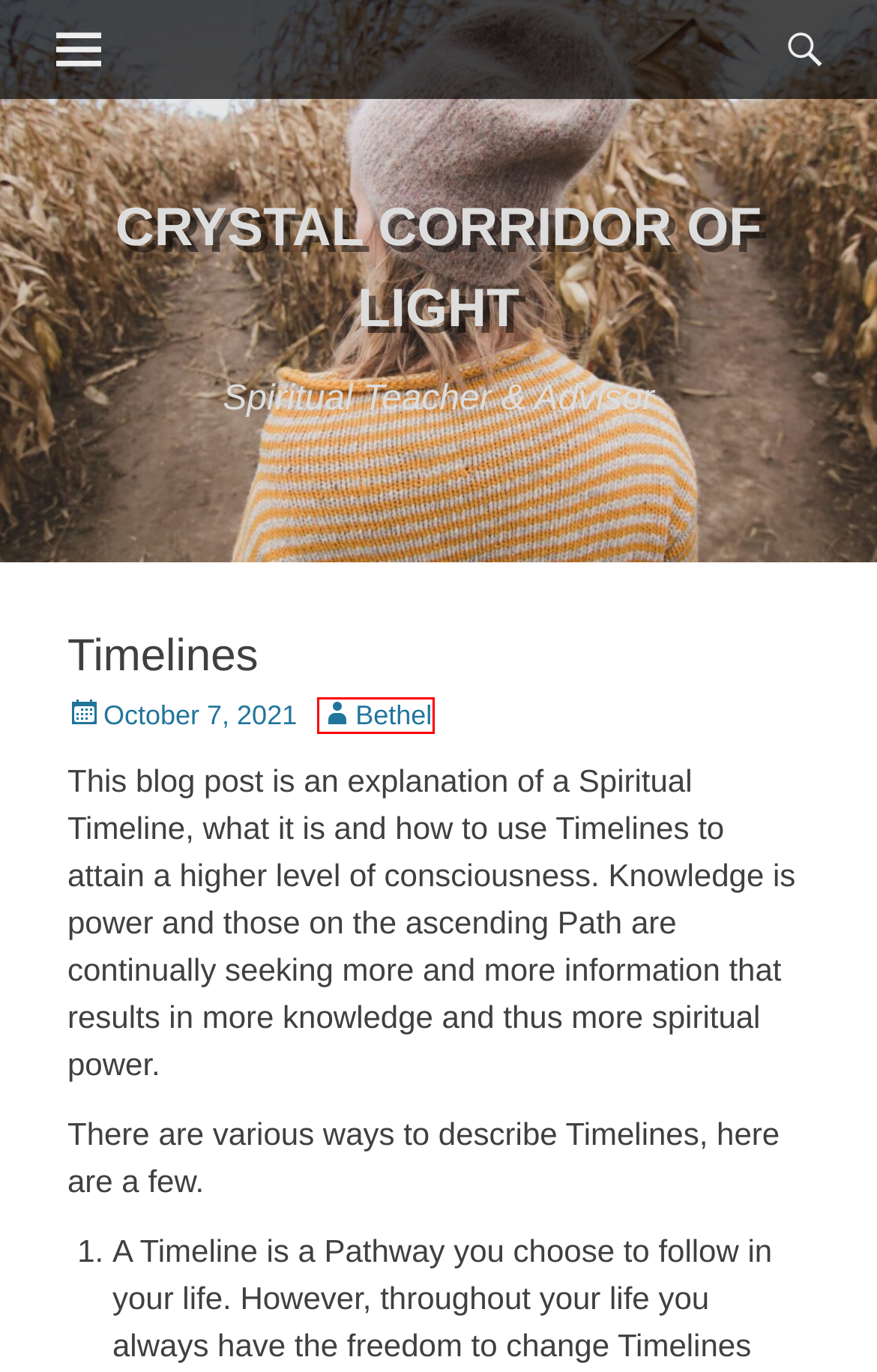You have a screenshot of a webpage, and a red bounding box highlights an element. Select the webpage description that best fits the new page after clicking the element within the bounding box. Options are:
A. A Poem – VESTIGIA – Crystal Corridor of Light
B. What is Multidimensionality? Part 2 – Crystal Corridor of Light
C. Light the Path – Crystal Corridor of Light
D. Density and Dimensions – Crystal Corridor of Light
E. Glossary – Crystal Corridor of Light
F. What Has Happened To Our Power?   – Crystal Corridor of Light
G. Bethel – Crystal Corridor of Light
H. Are You a Warrior of Light? – Crystal Corridor of Light

G